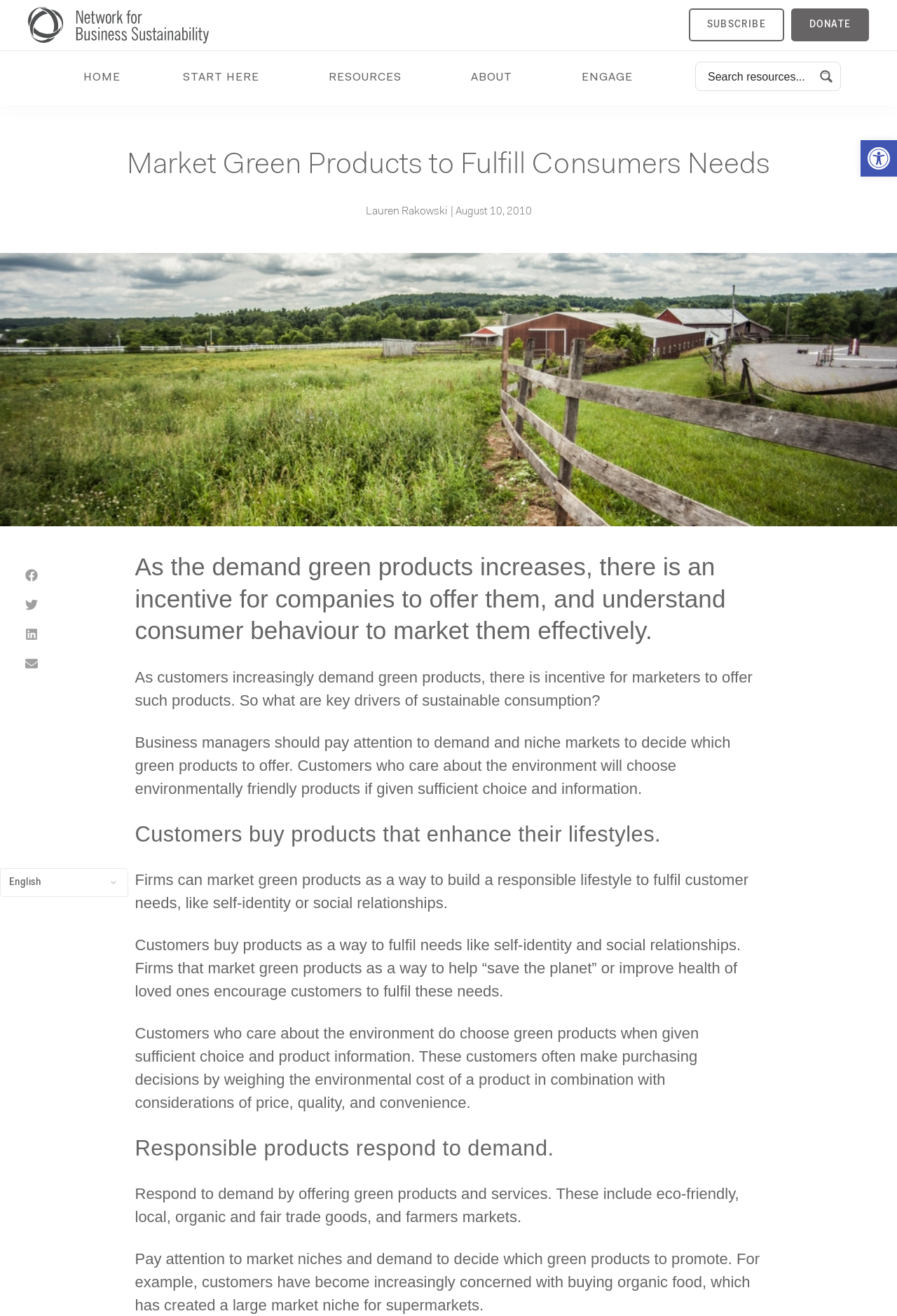What is the topic of the article?
Refer to the image and answer the question using a single word or phrase.

Green products